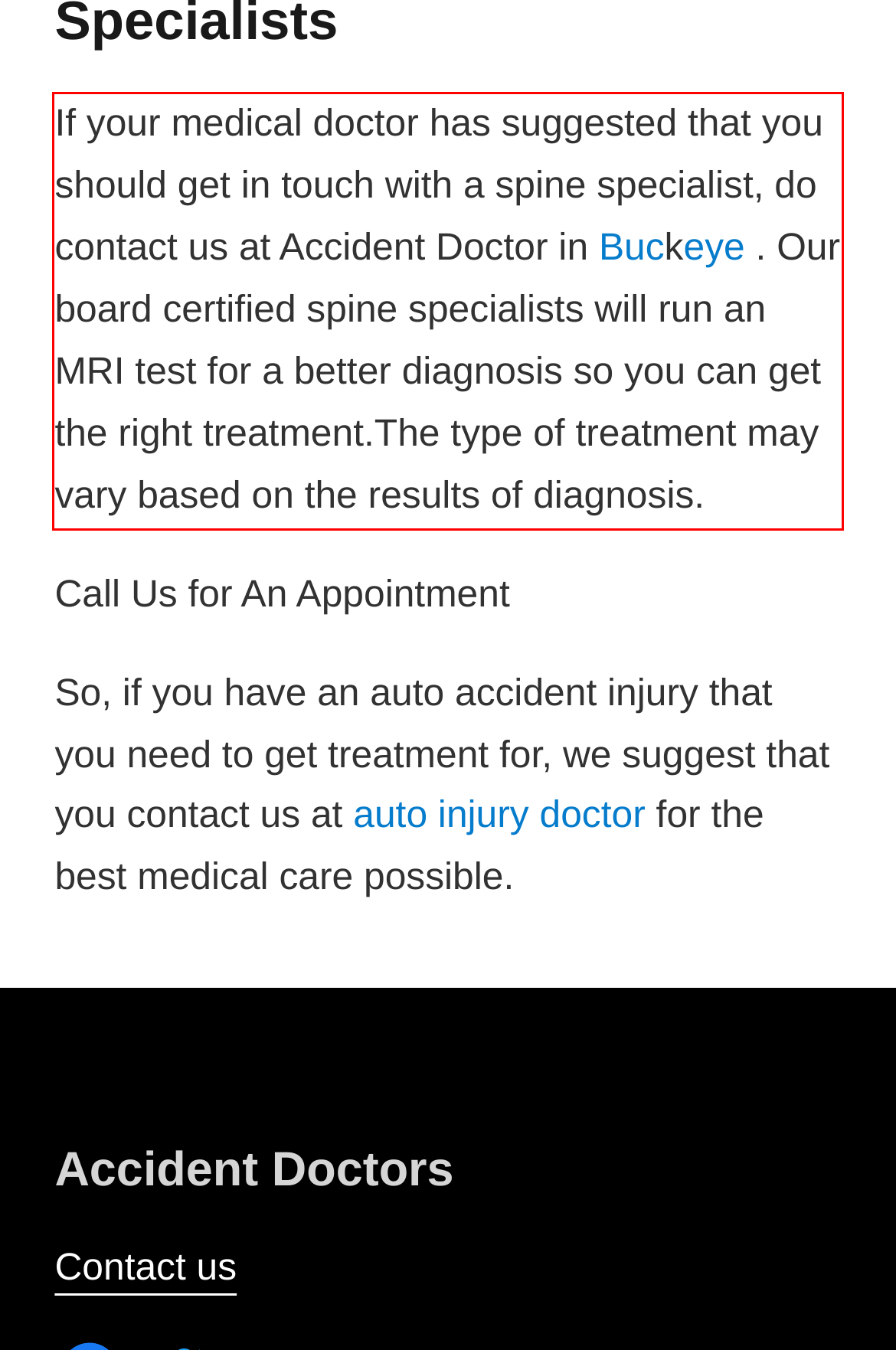Please recognize and transcribe the text located inside the red bounding box in the webpage image.

If your medical doctor has suggested that you should get in touch with a spine specialist, do contact us at Accident Doctor in Buckeye . Our board certified spine specialists will run an MRI test for a better diagnosis so you can get the right treatment.The type of treatment may vary based on the results of diagnosis.